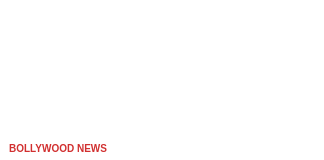What is the context of the article?
Provide a thorough and detailed answer to the question.

The caption suggests that the article is discussing updates within the Bollywood industry, specifically focusing on the changes in the release date of the film 'Raid 2', which is drawing attention from fans and followers of Bollywood cinema.